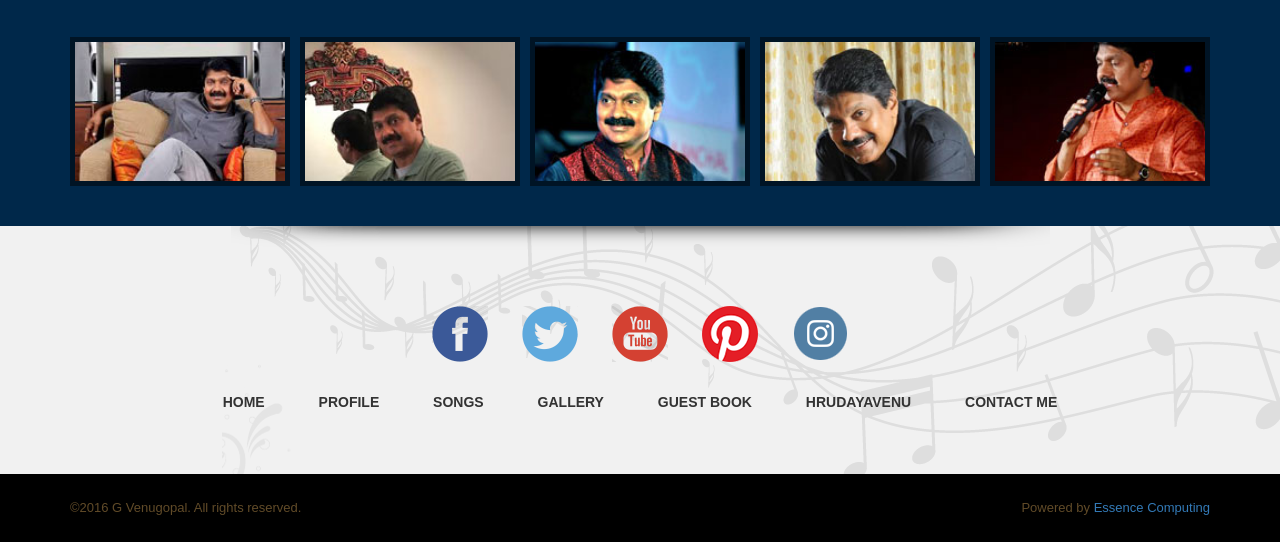Find the bounding box coordinates of the clickable area that will achieve the following instruction: "Open gallery".

[0.42, 0.727, 0.472, 0.756]